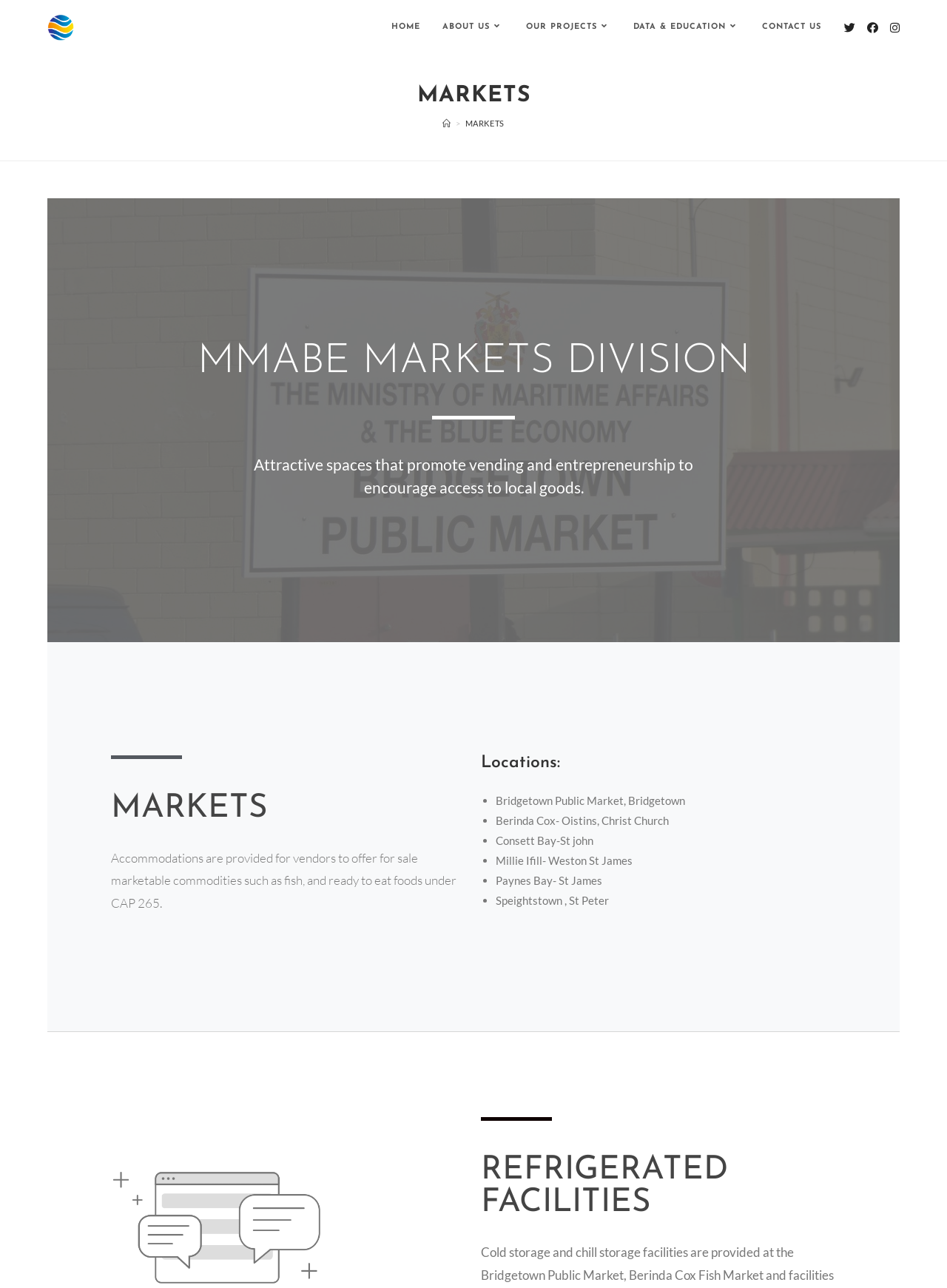What is the purpose of the refrigerated facilities?
Analyze the screenshot and provide a detailed answer to the question.

The webpage mentions 'REFRIGERATED FACILITIES' but does not specify the purpose of these facilities.